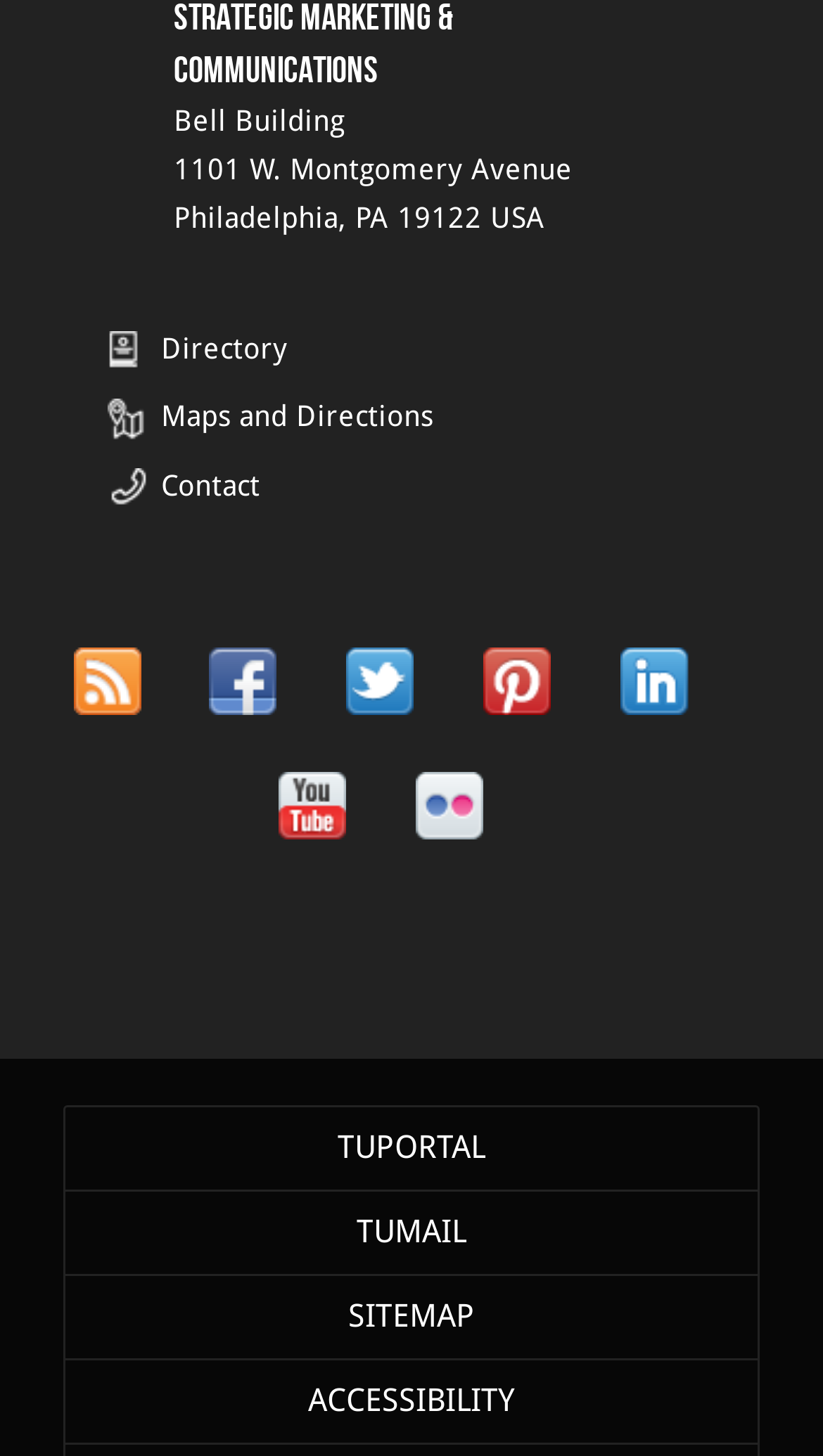Can you provide the bounding box coordinates for the element that should be clicked to implement the instruction: "View sitemap"?

[0.079, 0.877, 0.921, 0.934]